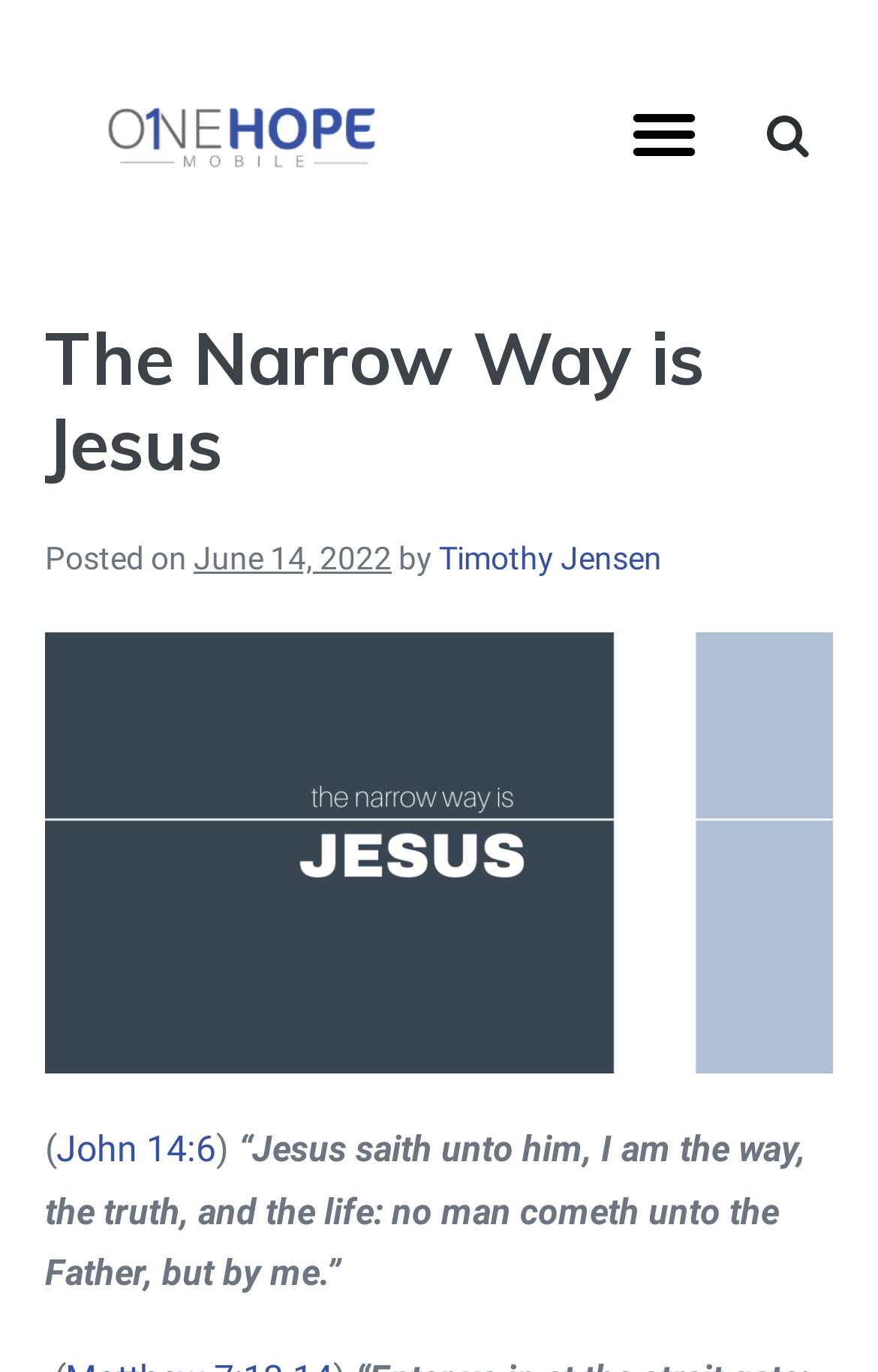What is the name of the author of the post?
Please give a well-detailed answer to the question.

The author's name can be found in the header section of the webpage, where it says 'Posted on June 14, 2022 by Timothy Jensen'.